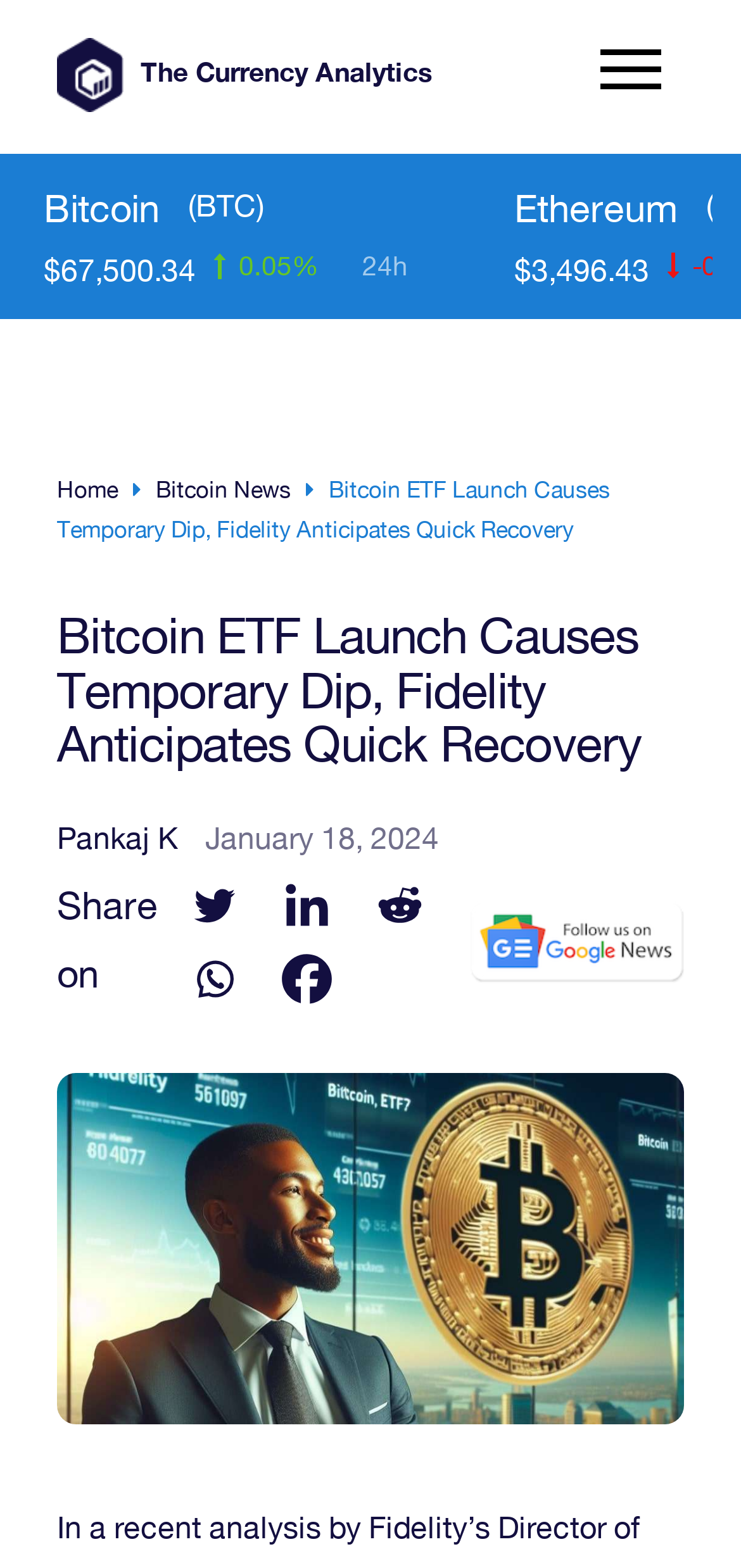Produce an elaborate caption capturing the essence of the webpage.

The webpage appears to be a news article about Bitcoin ETFs. At the top, there is a link to "The Currency analytics" accompanied by an image, followed by a static text "The Currency Analytics". To the right of this, there is a button with no text. 

Below this, there is a link to "Bitcoin (BTC)" with a price of $67,500.34 and a percentage change of 0.05%. Further to the right, there is another static text displaying a value of $3,496.43.

On the left side, there are links to "Home" and "Bitcoin News". Below these links, the title of the article "Bitcoin ETF Launch Causes Temporary Dip, Fidelity Anticipates Quick Recovery" is displayed as both a static text and a heading. 

The author of the article, Pankaj K, is credited along with the date of publication, January 18, 2024. There is a section to share the article on various social media platforms, including Twitter, Linkedin, Reddit, Whatsapp, and Facebook.

At the bottom, there is a link to "Follow us on Google news" accompanied by an image, and a large image related to Bitcoin ETFs takes up most of the bottom section of the page.